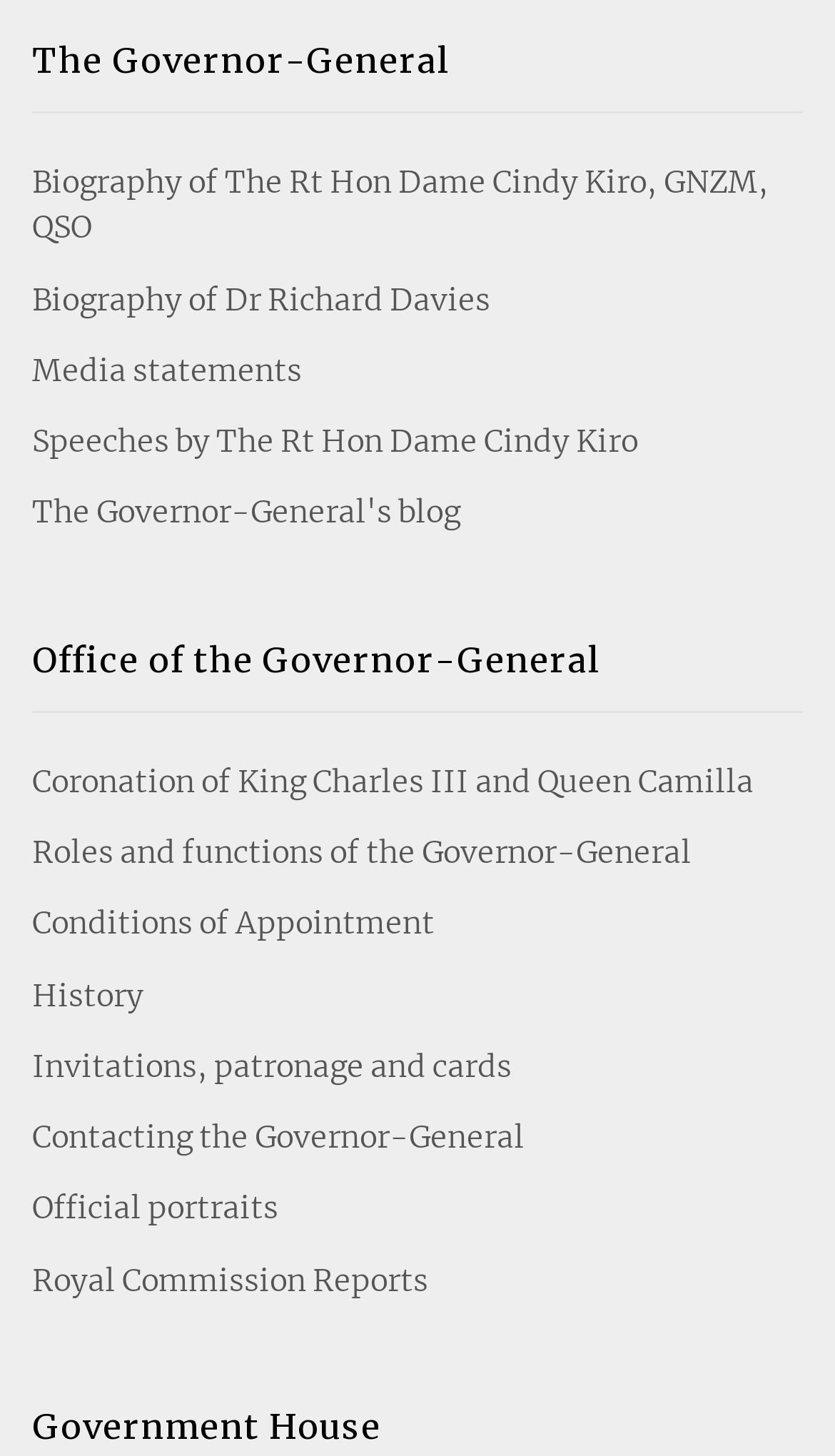Find the bounding box coordinates of the element to click in order to complete this instruction: "Contact the Governor-General". The bounding box coordinates must be four float numbers between 0 and 1, denoted as [left, top, right, bottom].

[0.038, 0.757, 0.962, 0.806]